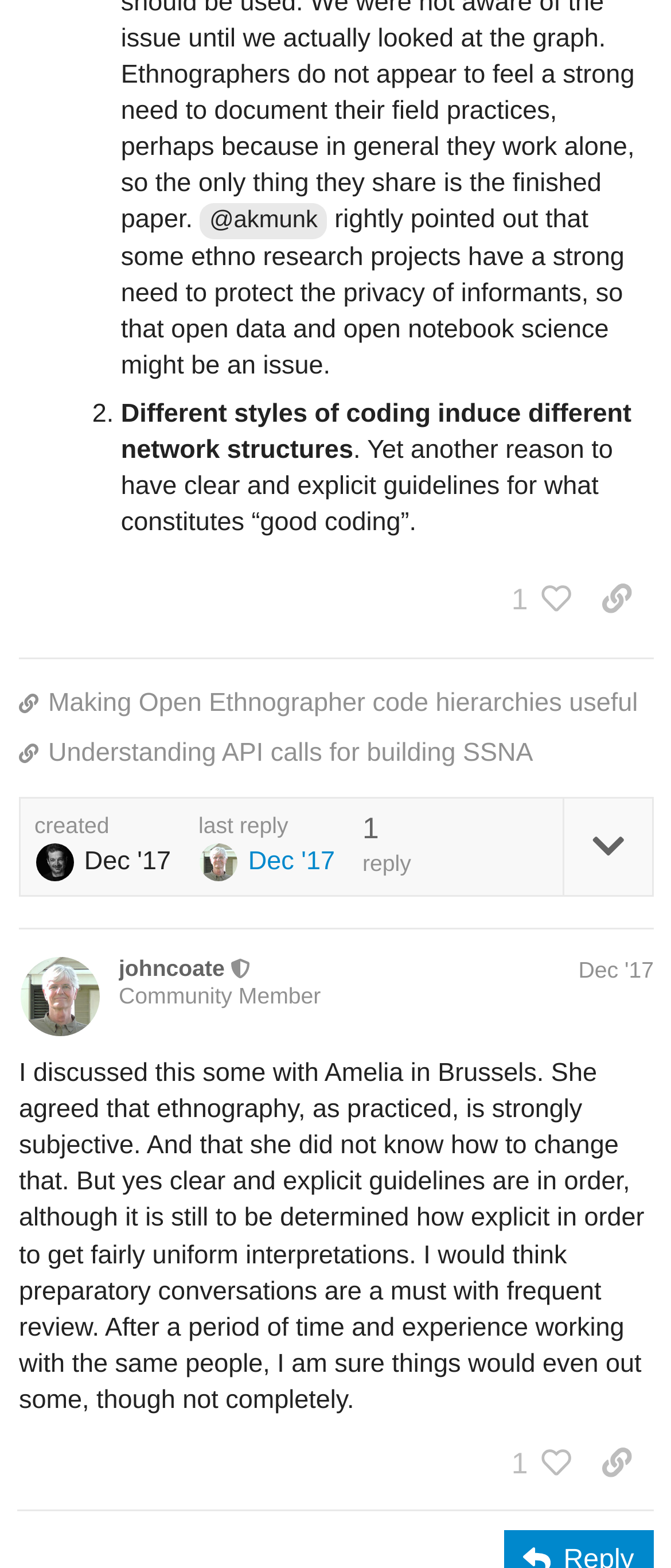What is the date of the last reply?
Based on the image, provide a one-word or brief-phrase response.

Dec 7, 2017 7:12 pm